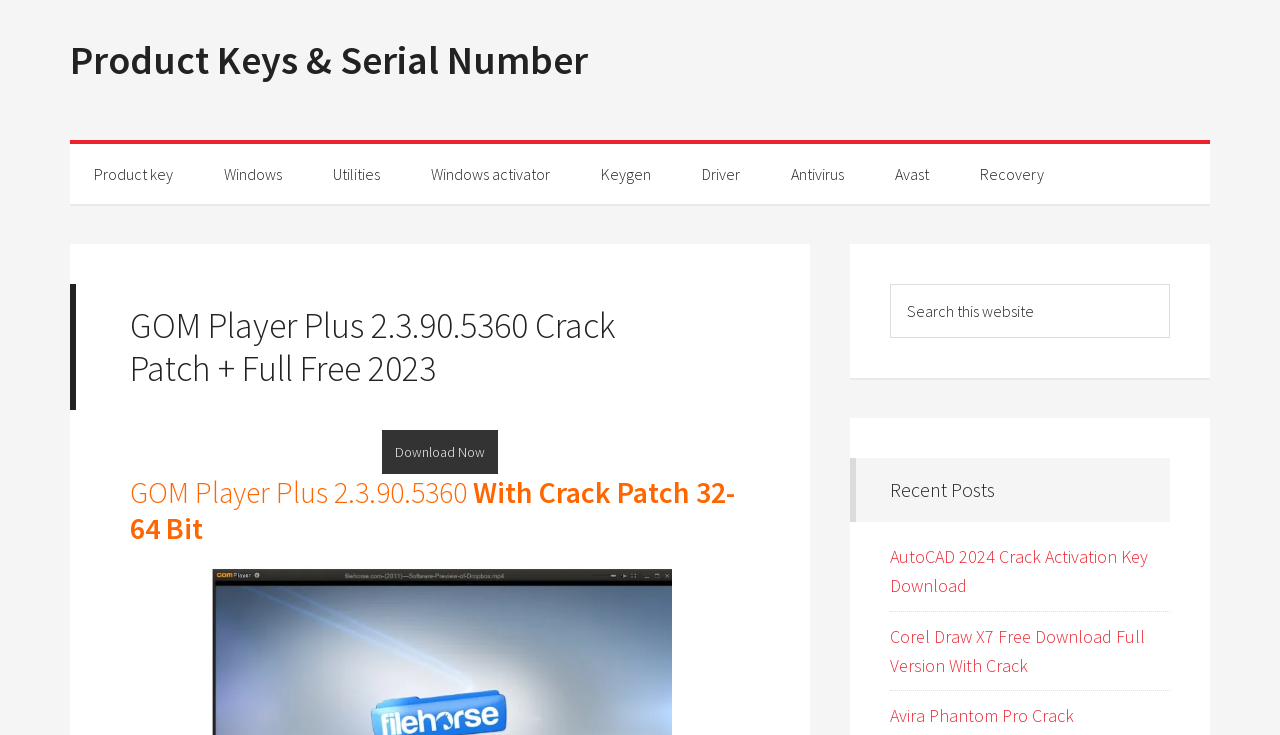What is the purpose of the 'Search this website' box?
Examine the image and give a concise answer in one word or a short phrase.

Search website